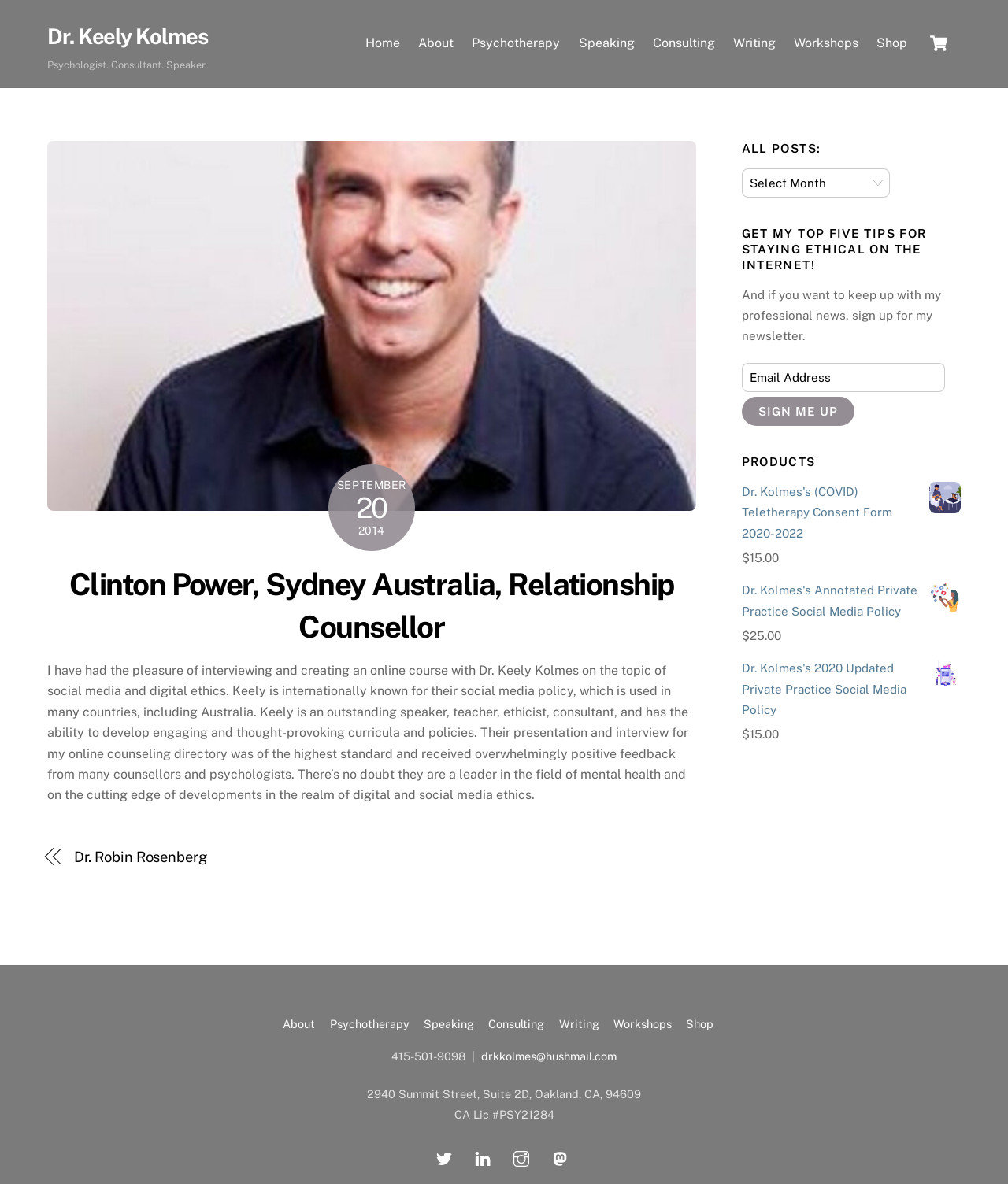Please provide a comprehensive answer to the question below using the information from the image: What is the topic of the online course created with Dr. Keely Kolmes?

The topic of the online course is social media and digital ethics, as mentioned in the text 'I have had the pleasure of interviewing and creating an online course with Dr. Keely Kolmes on the topic of social media and digital ethics.'